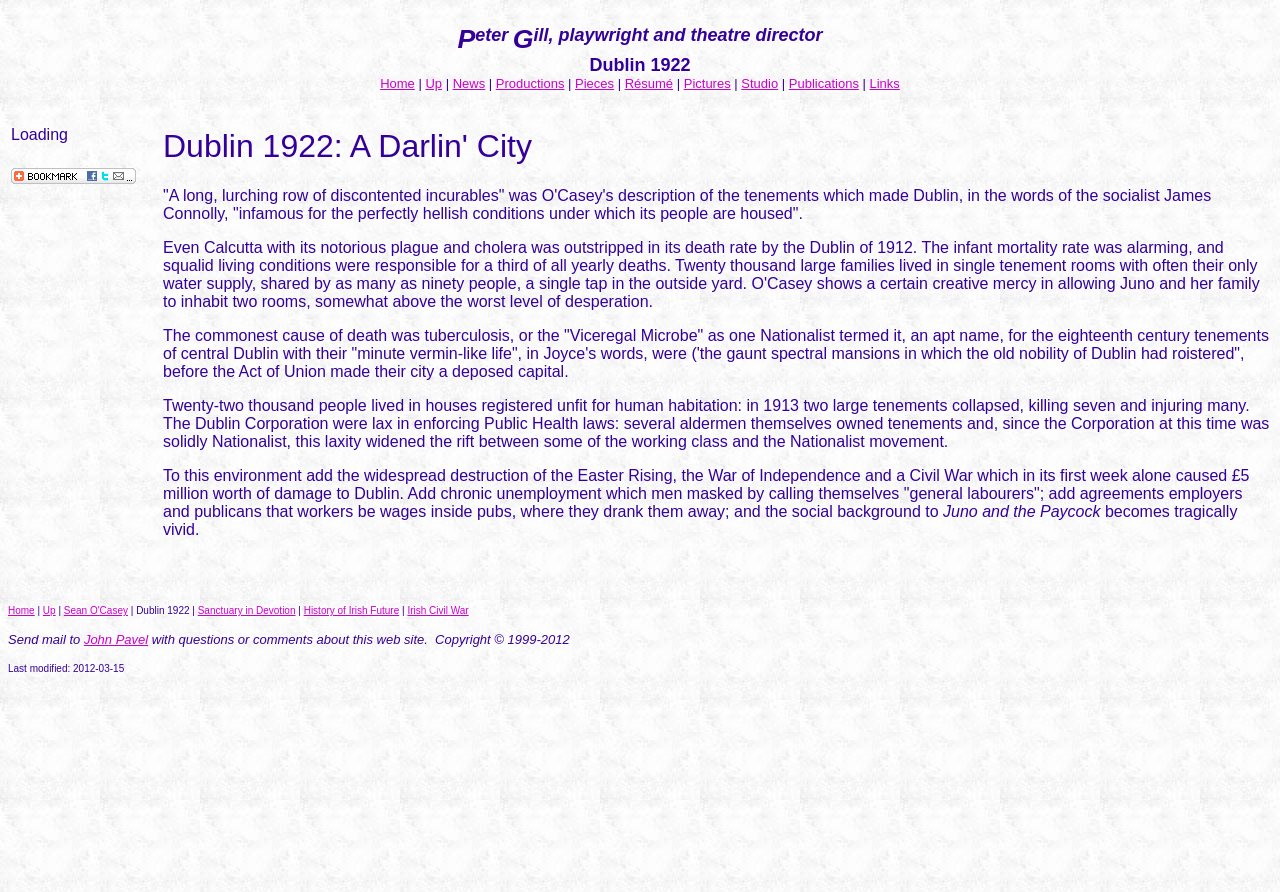Locate and provide the bounding box coordinates for the HTML element that matches this description: "Productions".

[0.387, 0.085, 0.441, 0.102]